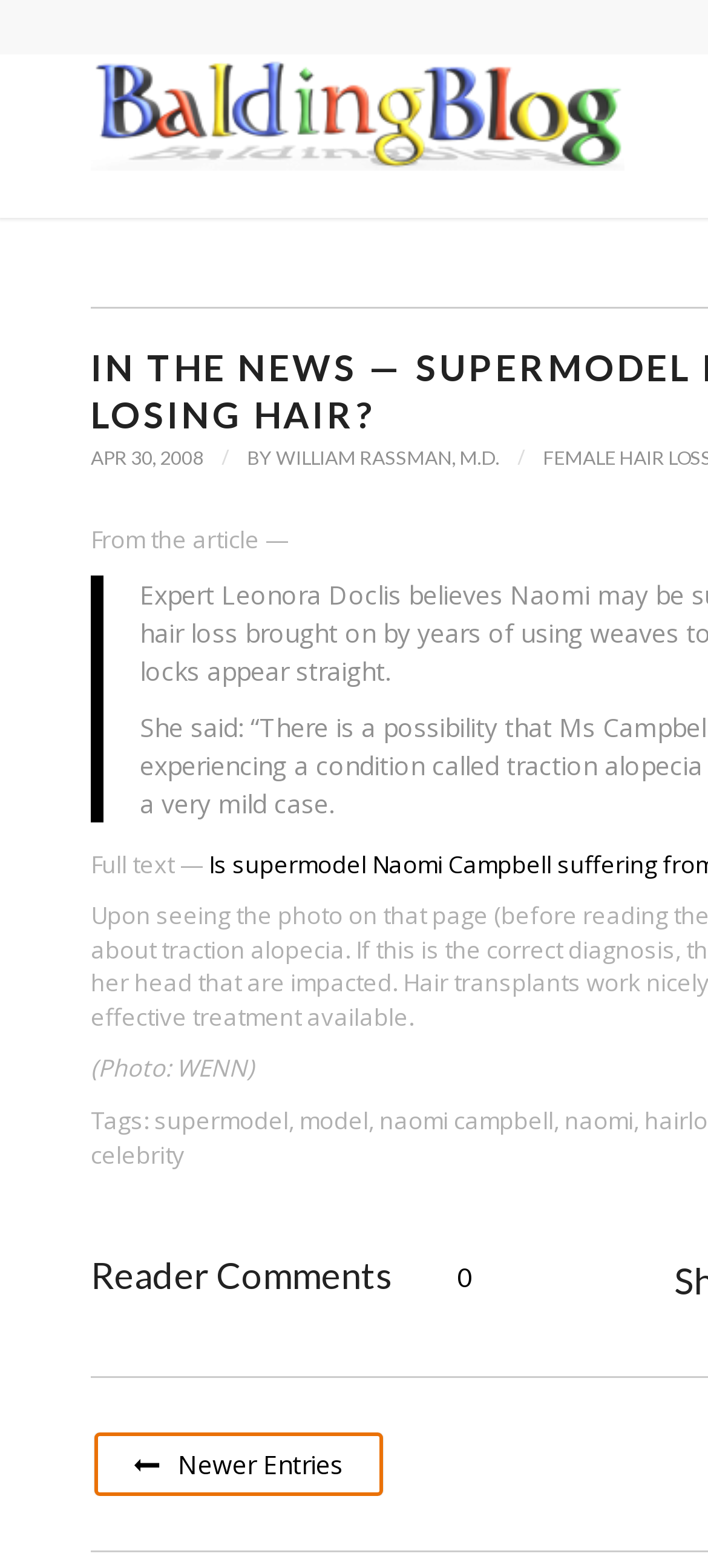Provide a thorough description of the webpage's content and layout.

The webpage appears to be a blog post about supermodel Naomi Campbell's hair loss. At the top, there is a header section with a link to "WRassman,M.D. BaldingBlog" accompanied by an image with the same name. Below the image, there is a timestamp "APR 30, 2008" and the author's name "WILLIAM RASSMAN, M.D.".

The main content of the webpage is divided into two sections. The first section is an excerpt from an article, indicated by the text "From the article —" followed by a brief summary of the article. Below this, there is a link to read the full text of the article.

The second section is related to reader comments, with a heading "Reader Comments" and a link to "0" comments. There is also a link to "Newer Entries" at the bottom of the page.

On the right side of the article excerpt, there is a caption "(Photo: WENN)" which suggests that there is an image associated with the article, although it is not explicitly mentioned in the accessibility tree.